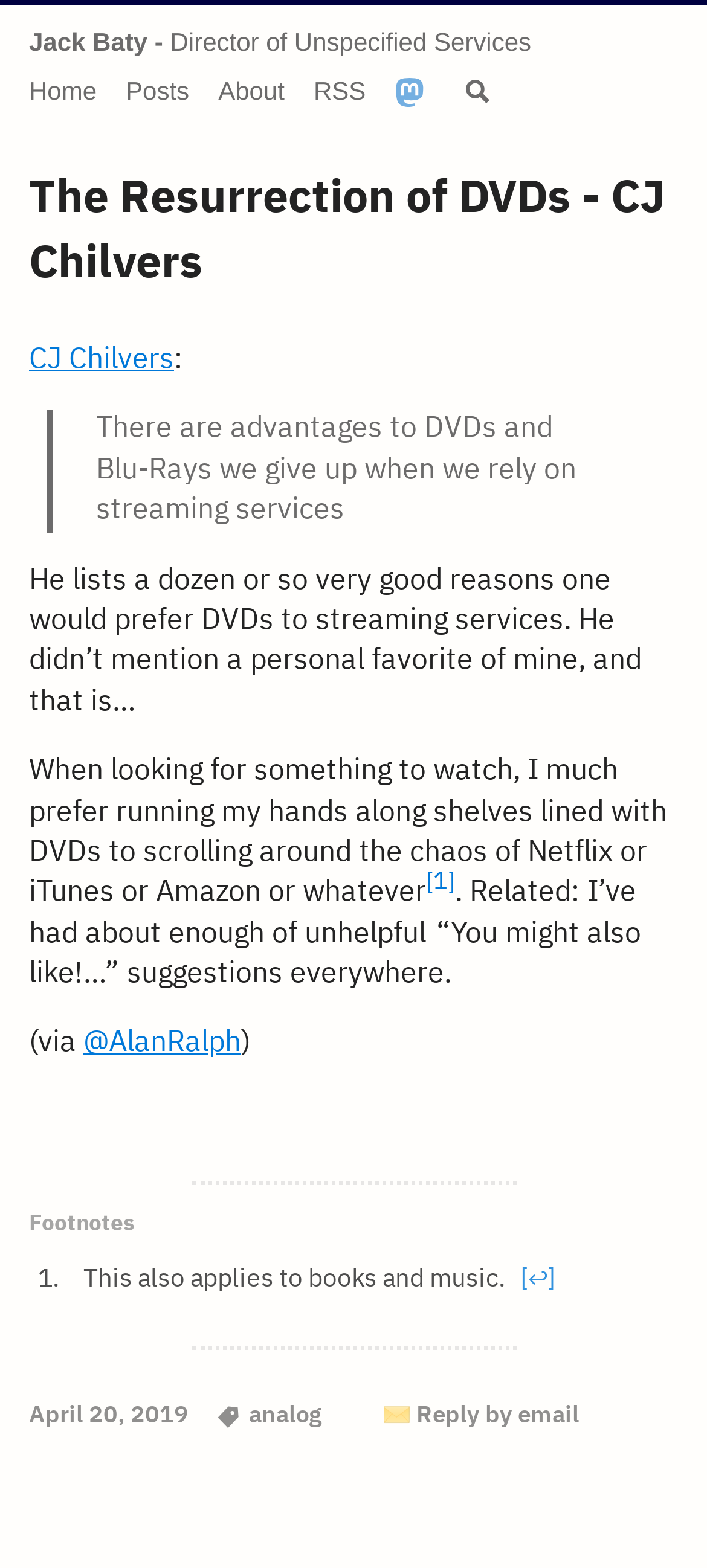Can you find and generate the webpage's heading?

The Resurrection of DVDs - CJ Chilvers